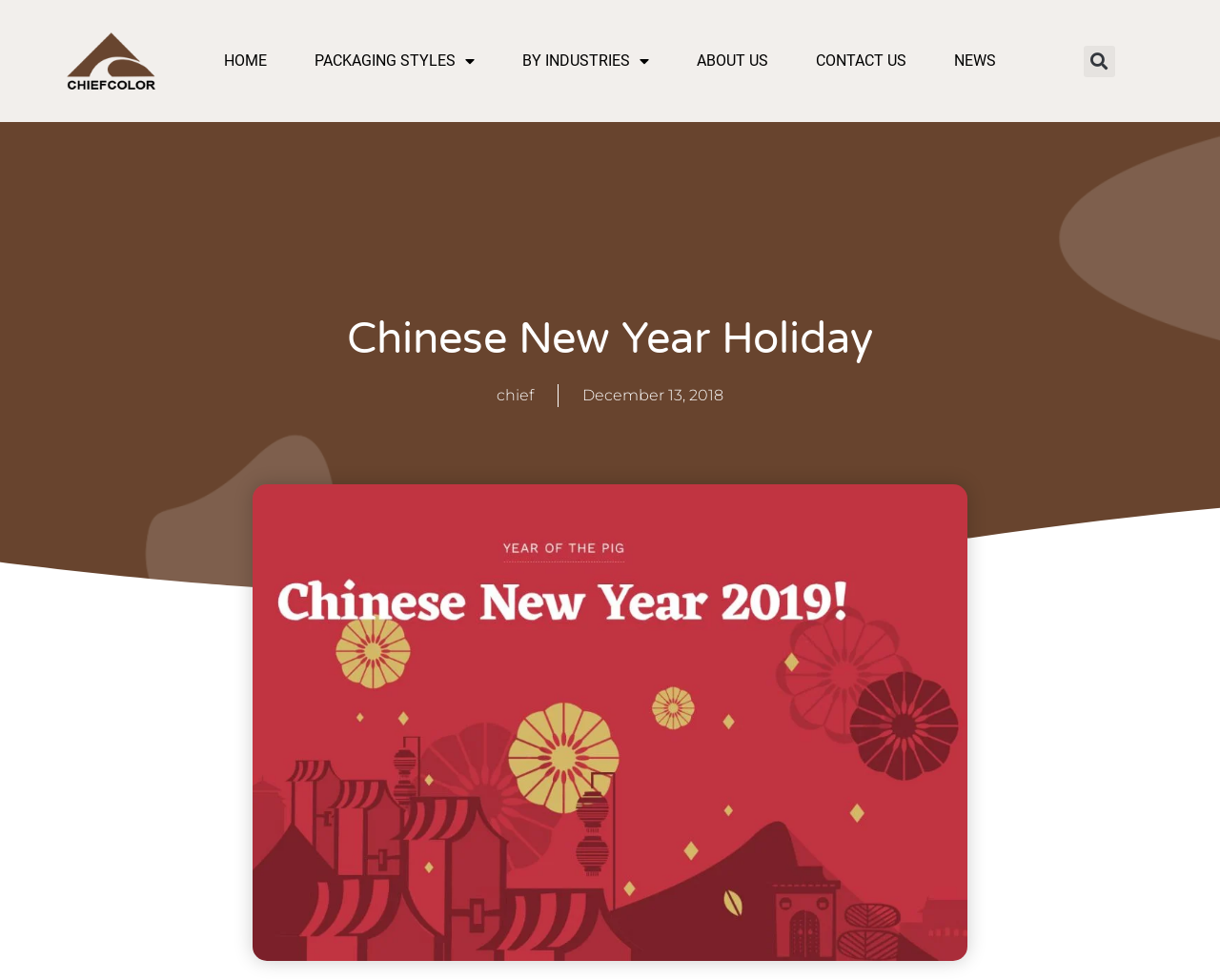Provide a single word or phrase answer to the question: 
What type of content is available on the website?

Packaging styles and industries